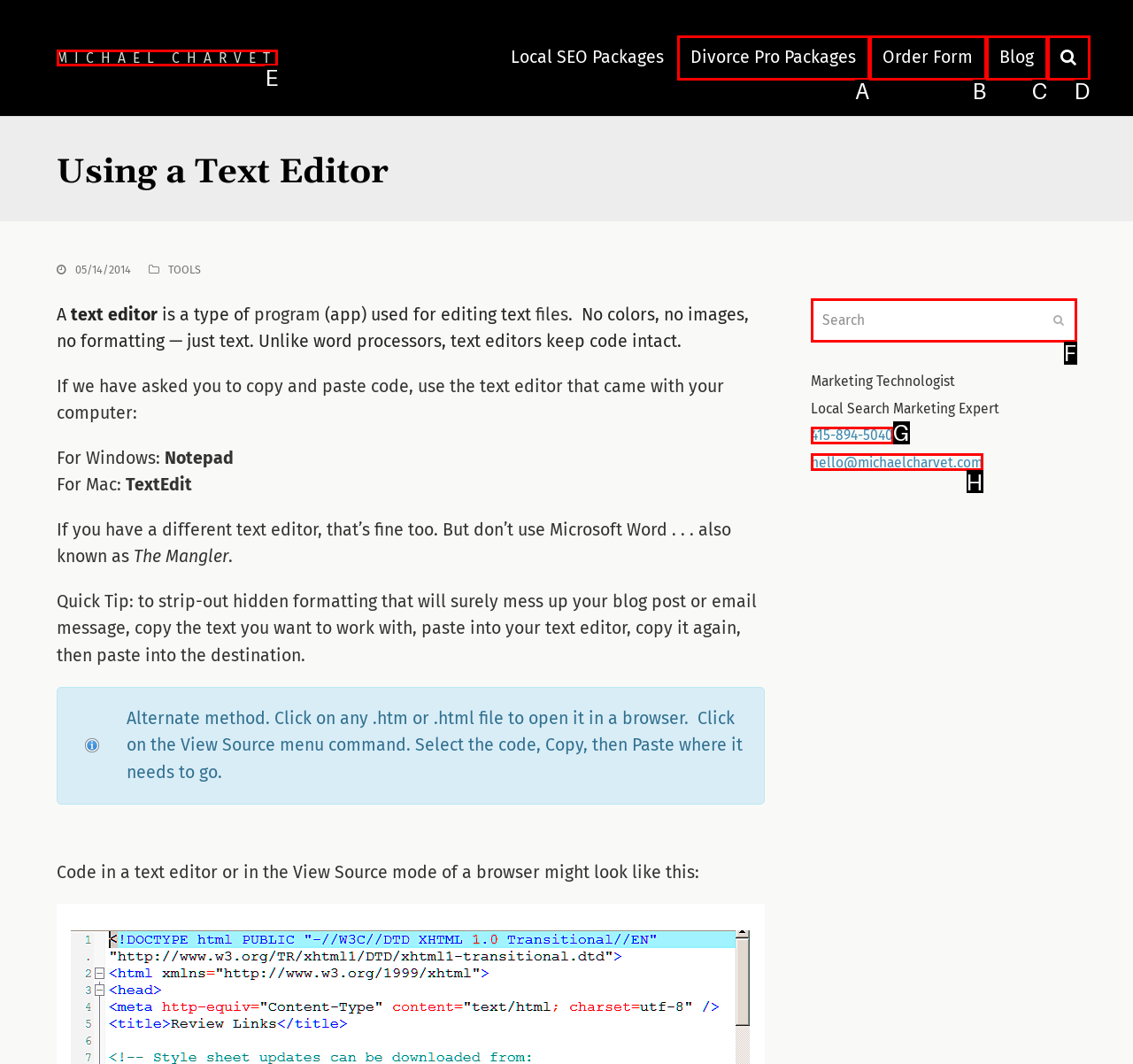Identify which lettered option completes the task: Click on the 'MICHAEL CHARVET' link. Provide the letter of the correct choice.

E